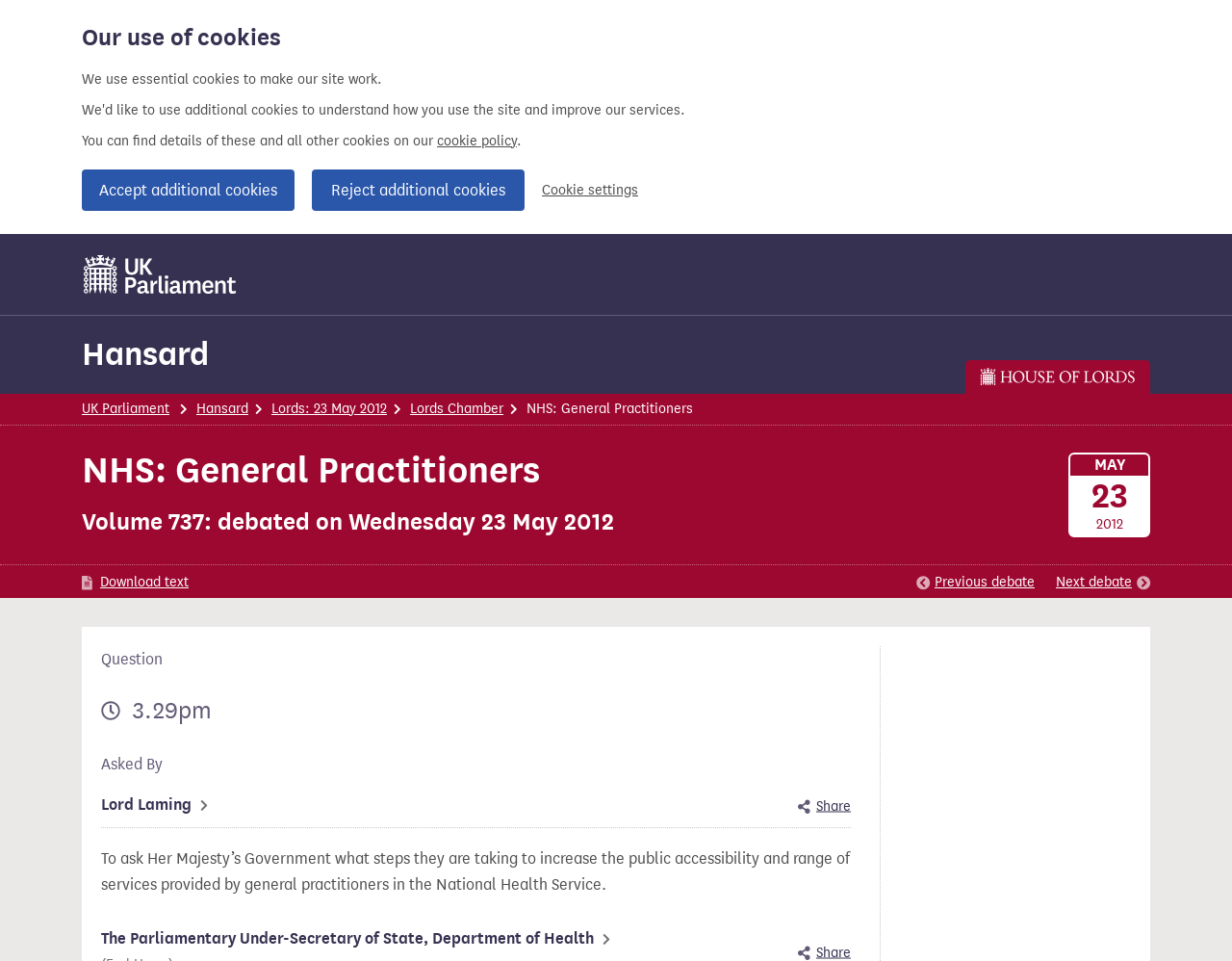Predict the bounding box of the UI element based on this description: "cookie policy".

[0.355, 0.138, 0.42, 0.155]